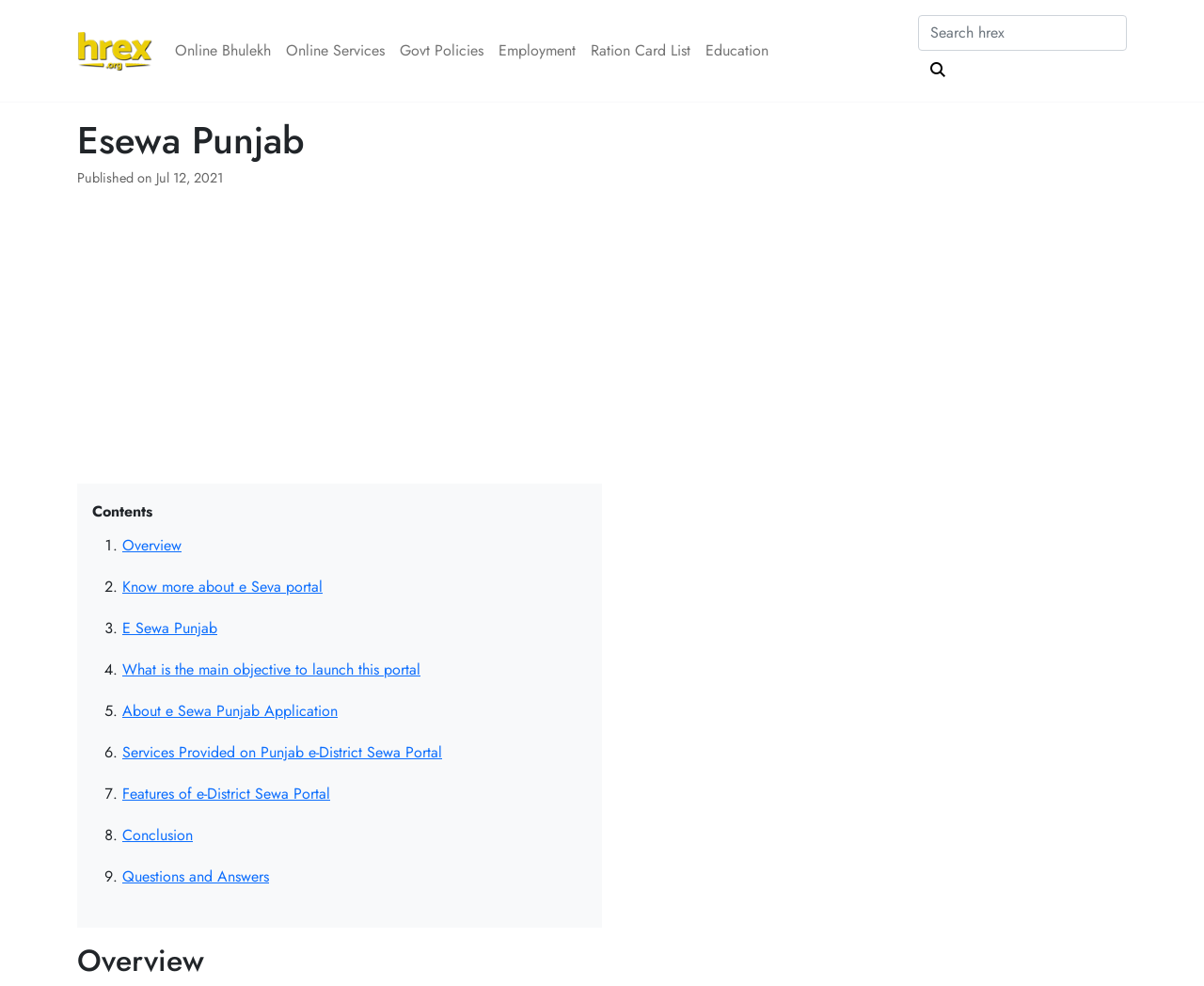Could you indicate the bounding box coordinates of the region to click in order to complete this instruction: "Search for something".

[0.762, 0.015, 0.936, 0.052]